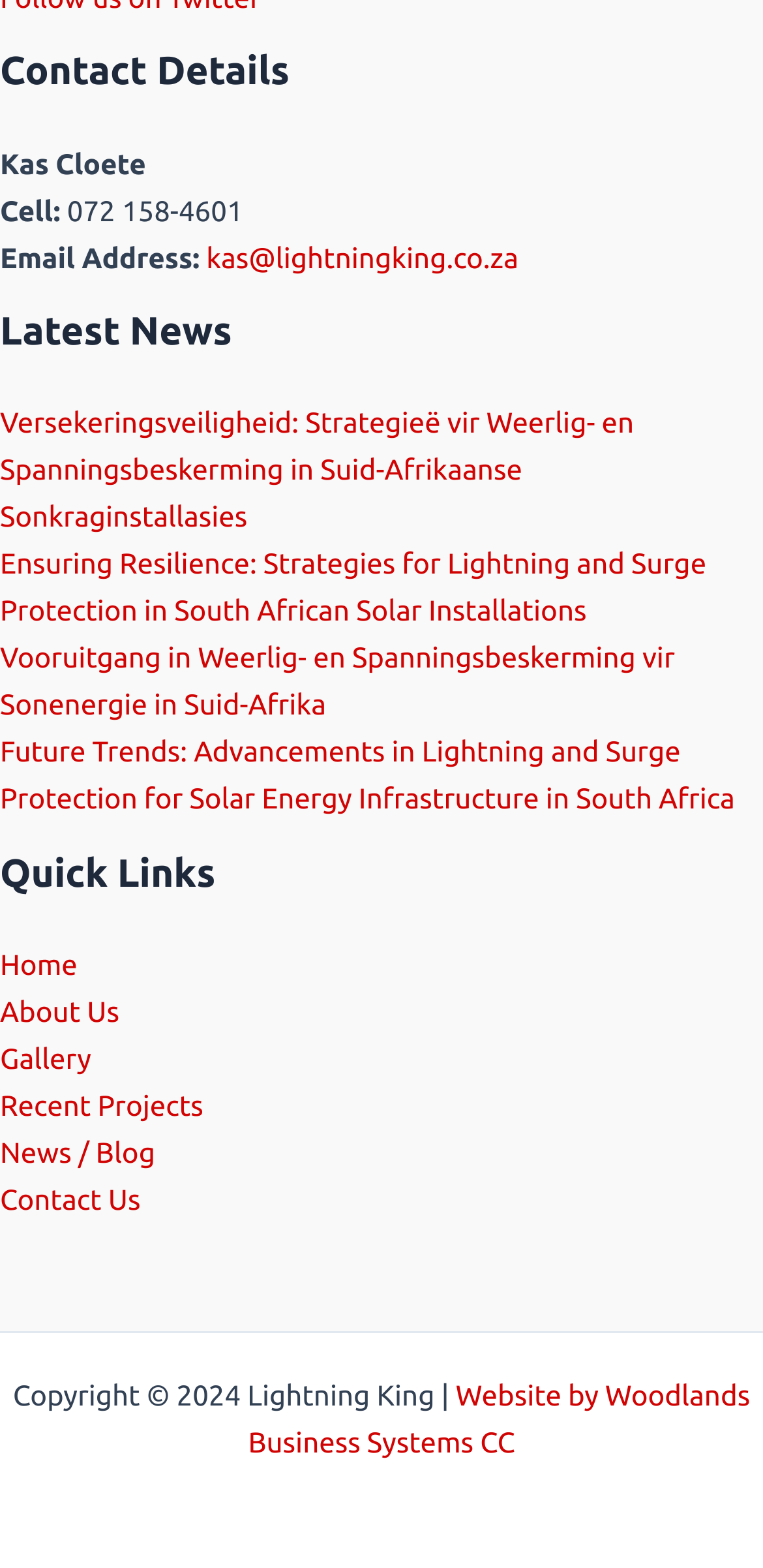Answer the question with a single word or phrase: 
Who developed the website?

Woodlands Business Systems CC